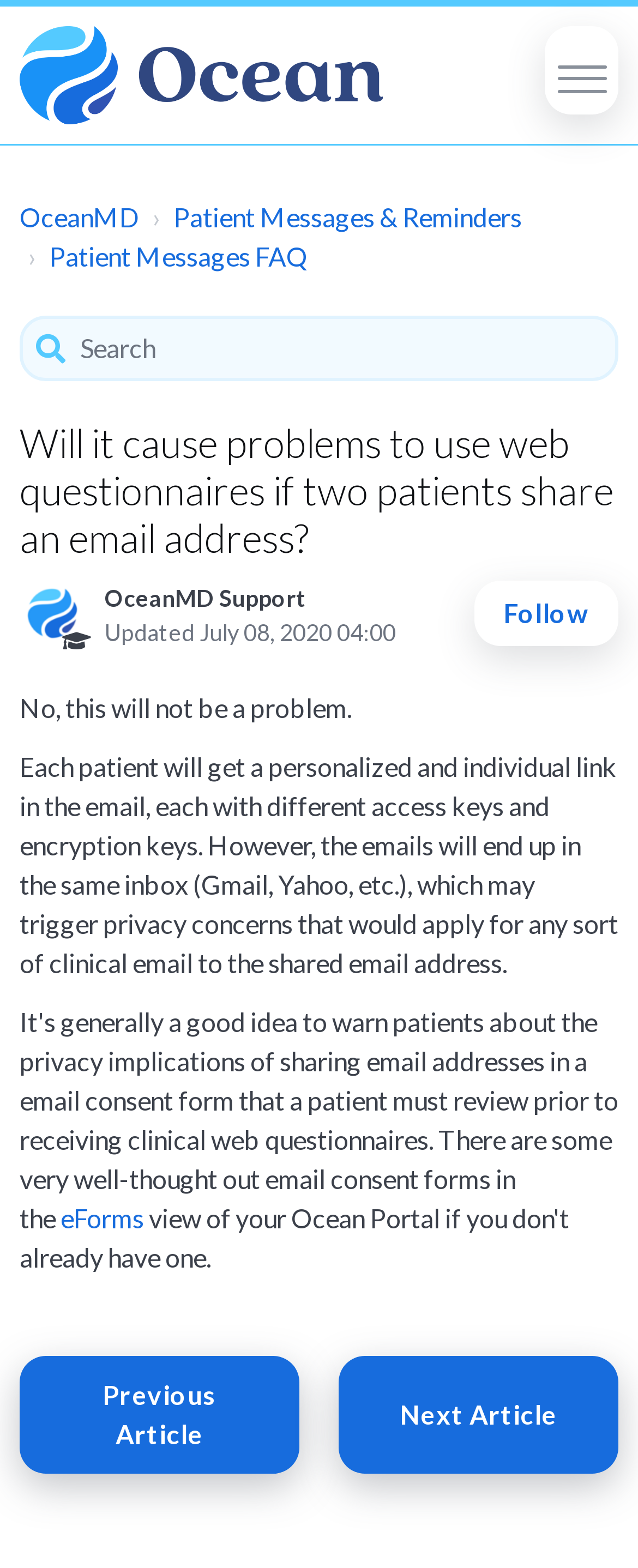Craft a detailed narrative of the webpage's structure and content.

The webpage is about a question and answer page on OceanMD, a healthcare-related platform. At the top left corner, there is a logo image with a link to the homepage. Next to the logo, there is a navigation toggle button. Below the logo, there is a horizontal navigation menu with four items: "OceanMD", "Patient Messages & Reminders", "Patient Messages FAQ", and a search box.

The main content of the page is an article with a heading that asks "Will it cause problems to use web questionnaires if two patients share an email address?" Below the heading, there is a layout table with an avatar image, a text "OceanMD Support", a text "Updated", and a timestamp "July 08, 2020 04:00". There is also a "Follow" button.

The main text of the article is divided into two paragraphs. The first paragraph states "No, this will not be a problem." The second paragraph explains that each patient will receive a personalized link with different access keys and encryption keys, but the emails will end up in the same inbox, which may raise privacy concerns.

At the bottom of the page, there is a footer section with two links: "Previous Article" and "Next Article". There is also a link to "eForms" at the bottom of the main content area.